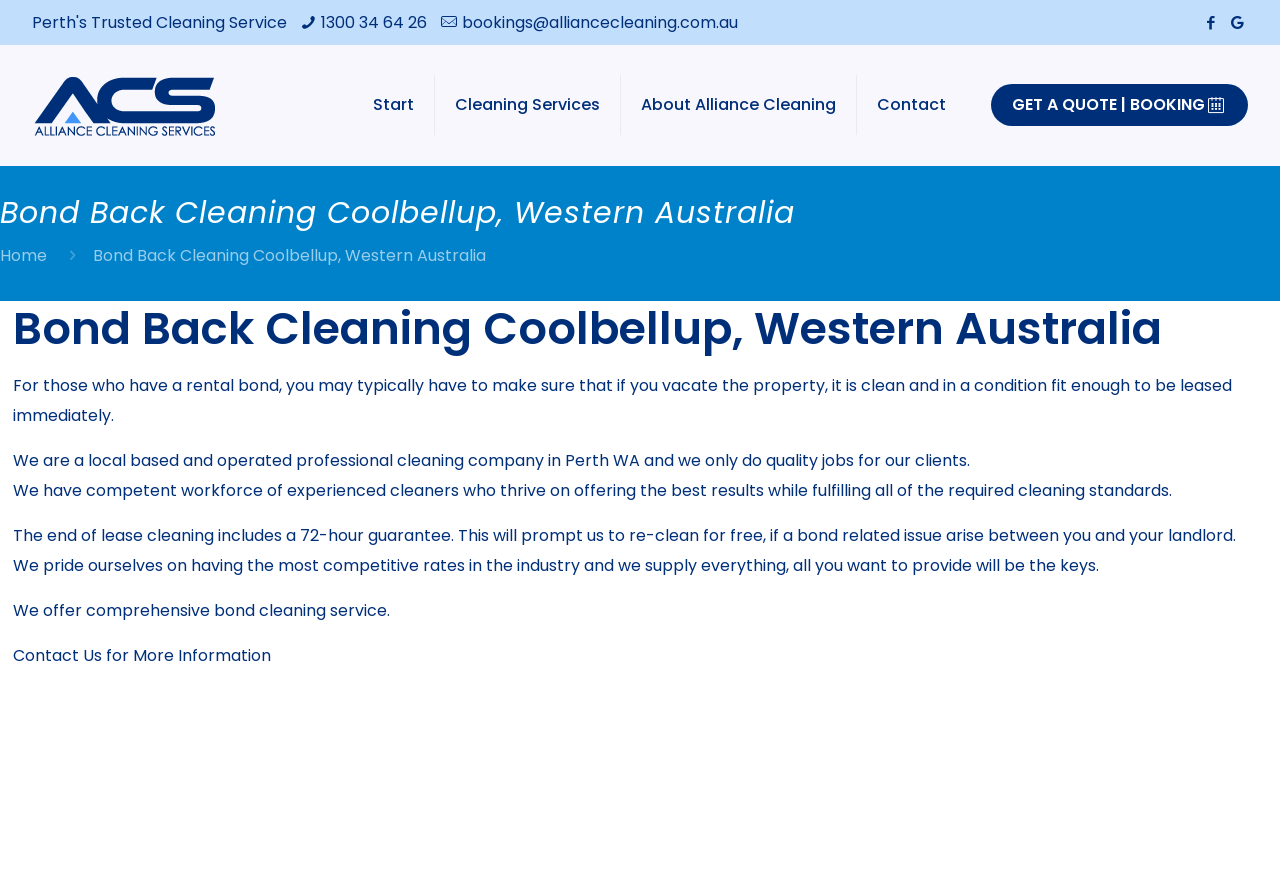Determine the bounding box for the UI element that matches this description: "Cleaning Services".

[0.34, 0.051, 0.485, 0.187]